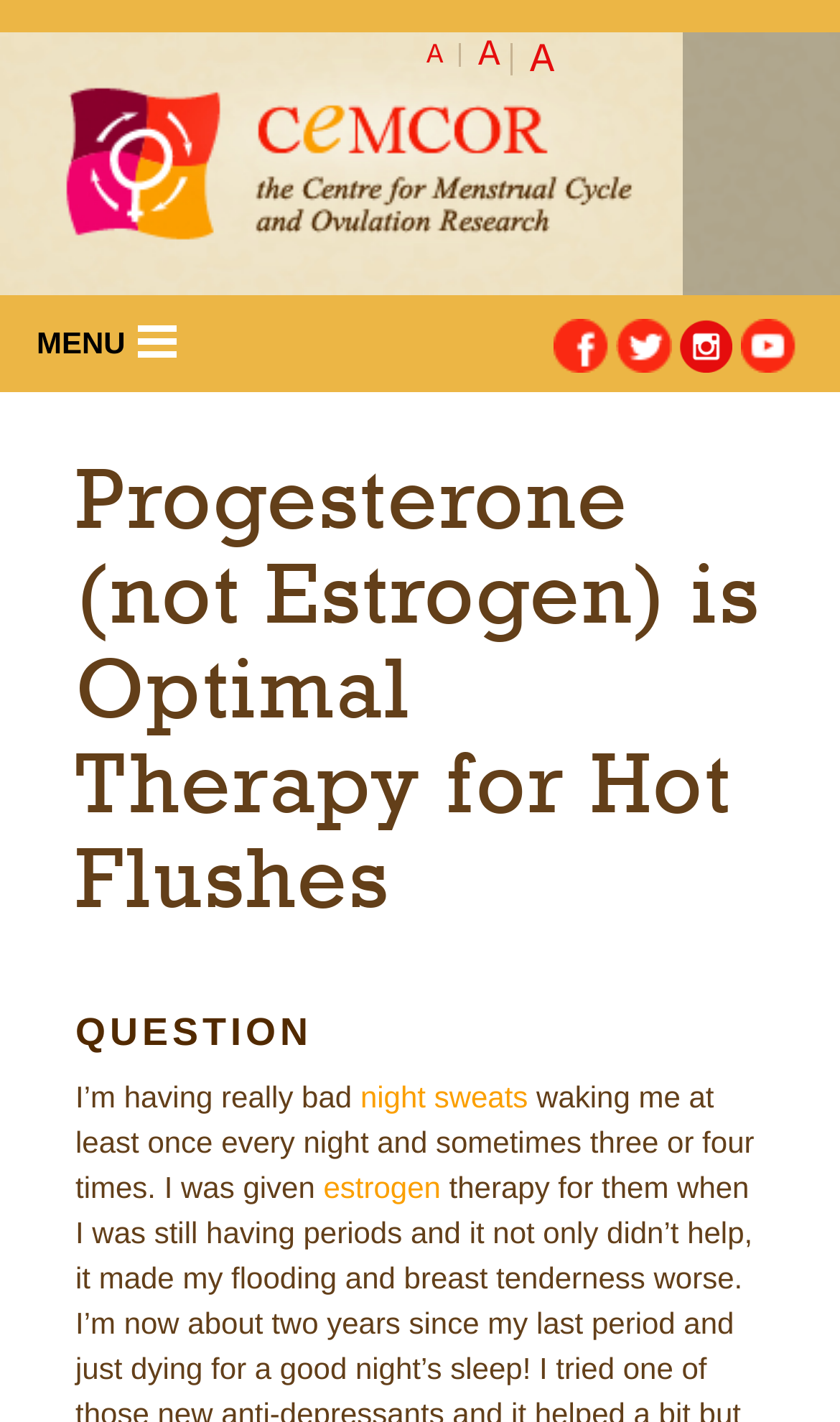Please provide a short answer using a single word or phrase for the question:
What is the name of the hormone mentioned in the webpage?

Estrogen